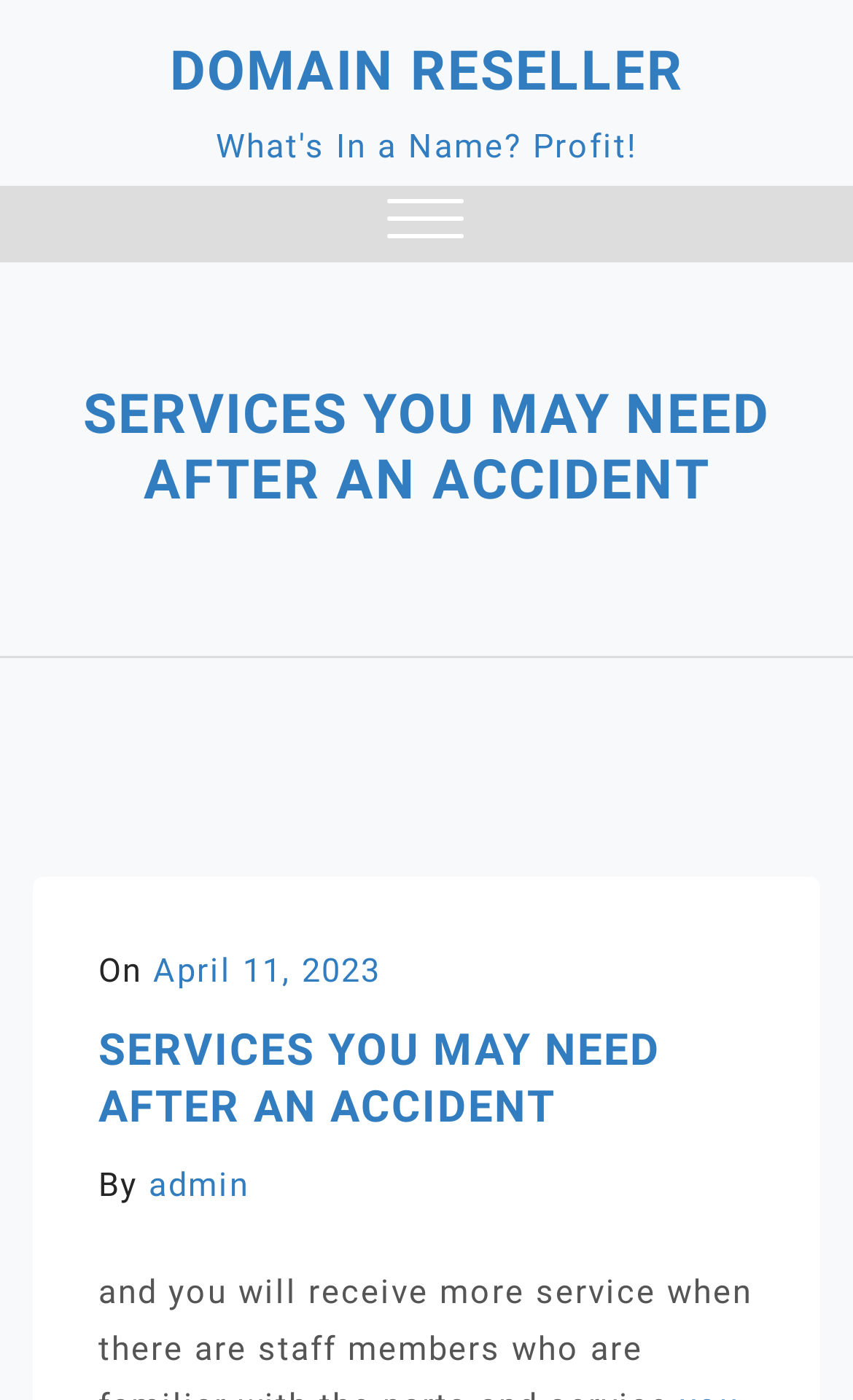Explain the webpage's layout and main content in detail.

The webpage is about "Services You May Need After an Accident" and appears to be related to a domain reseller. At the top left, there is a link to "DOMAIN RESELLER". Next to it, on the top right, is a button with a popup menu. Below the link, there is a "Close Menu" button. 

The main heading "SERVICES YOU MAY NEED AFTER AN ACCIDENT" is prominently displayed in the middle of the top section. Below this heading, there is a section with the text "On" followed by a link to a date, "April 11, 2023", which also contains a time element. 

Further down, there is another section with a repeated heading "SERVICES YOU MAY NEED AFTER AN ACCIDENT". This section also contains the text "By" followed by a link to "admin". The webpage seems to be providing information or services related to accidents, possibly in the context of vehicle maintenance or repair, as hinted by the meta description.